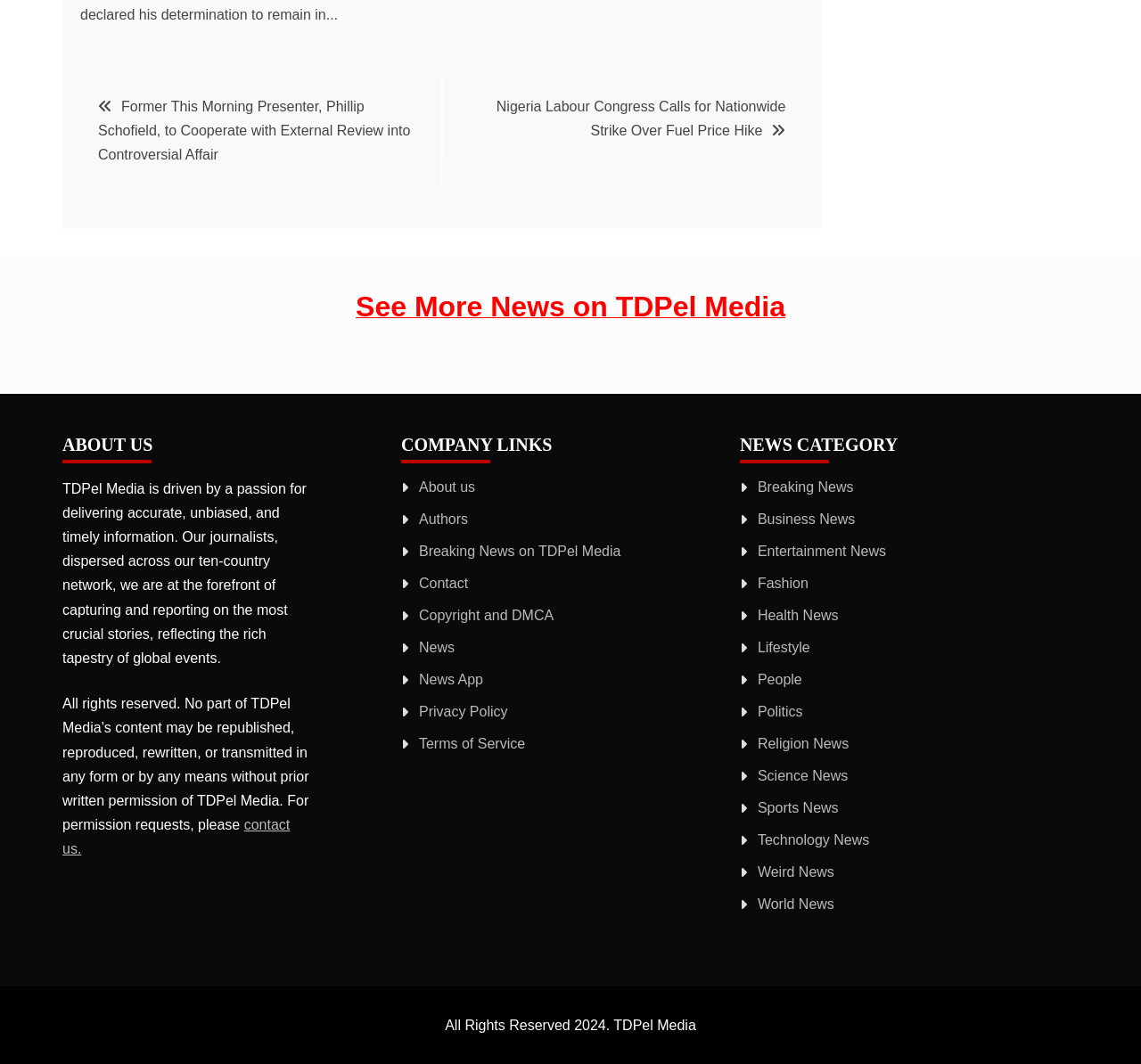Please find the bounding box coordinates of the element that needs to be clicked to perform the following instruction: "View 'ABOUT US' section". The bounding box coordinates should be four float numbers between 0 and 1, represented as [left, top, right, bottom].

[0.055, 0.403, 0.273, 0.435]